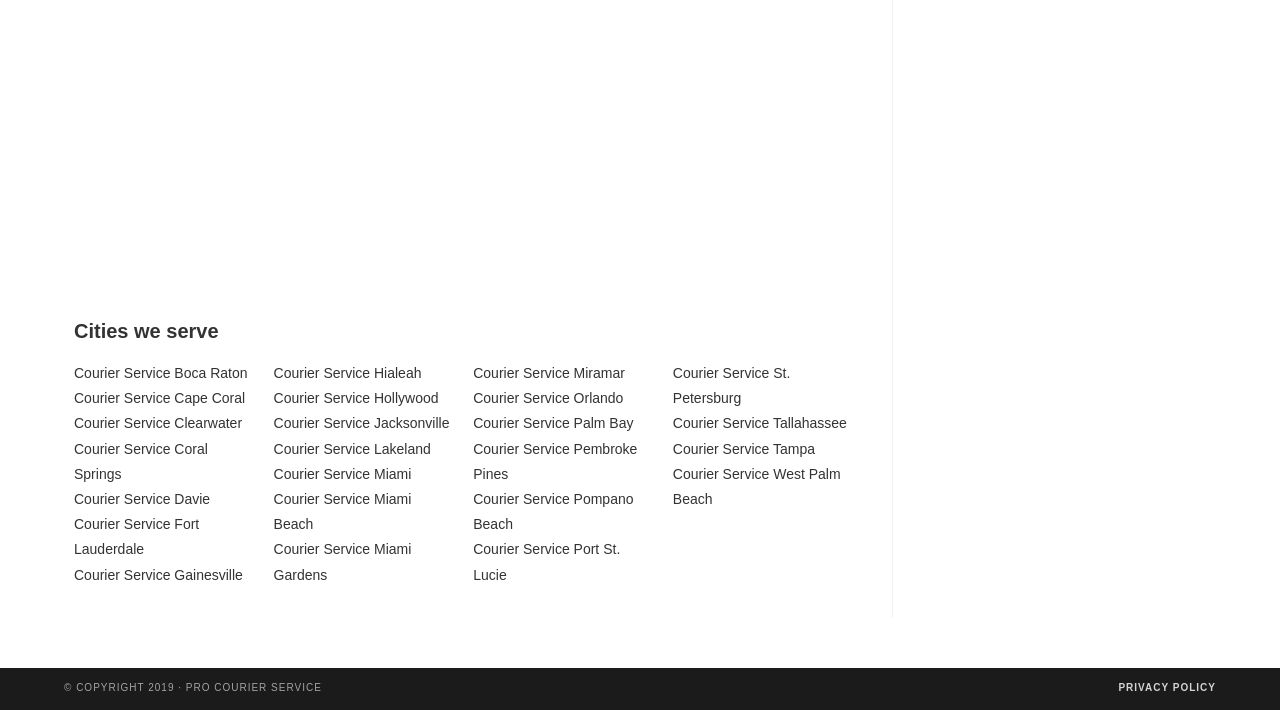Are all the cities listed on the webpage located in Florida?
Please answer the question with as much detail as possible using the screenshot.

I looked at the list of cities on the webpage and found that all of them are located in Florida, based on their names.